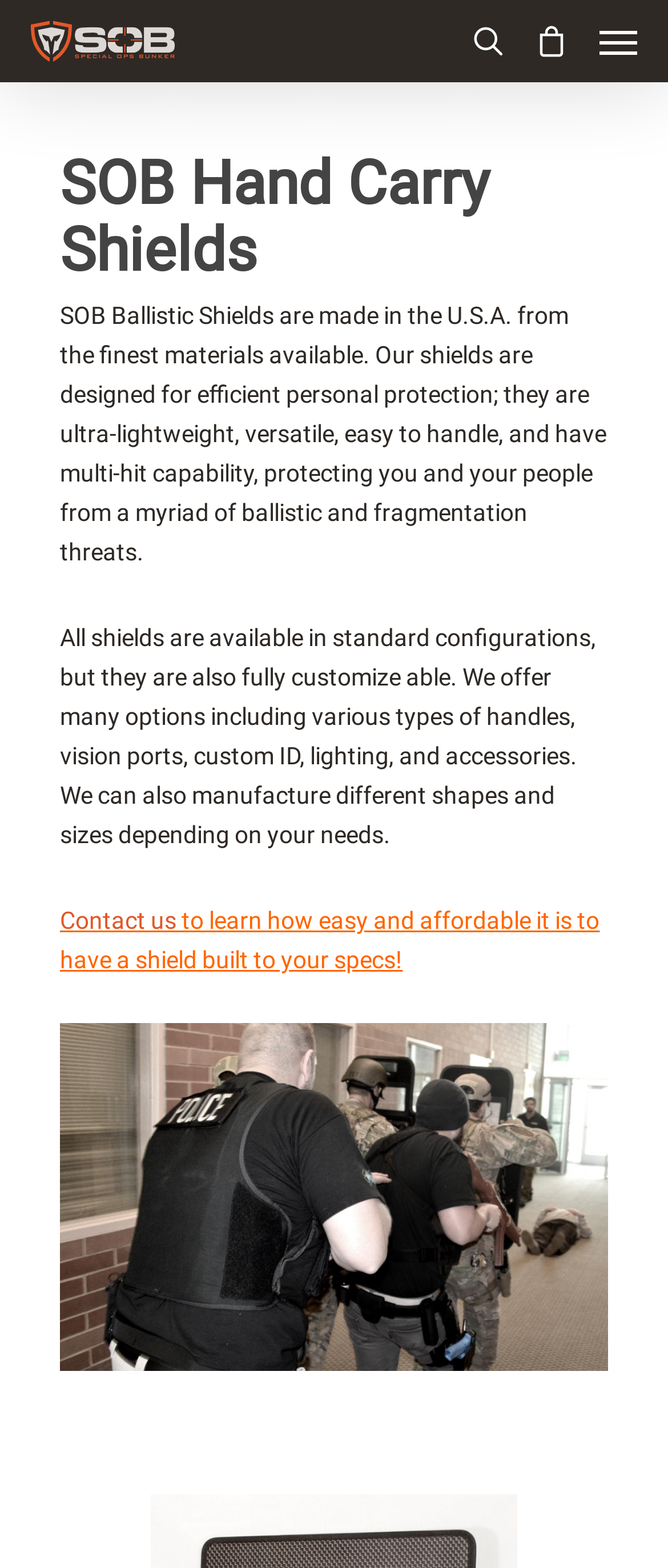Can the shields be customized?
Using the image, provide a detailed and thorough answer to the question.

The static text mentions that the shields are 'fully customize able' and offers options such as 'various types of handles, vision ports, custom ID, lighting, and accessories'.